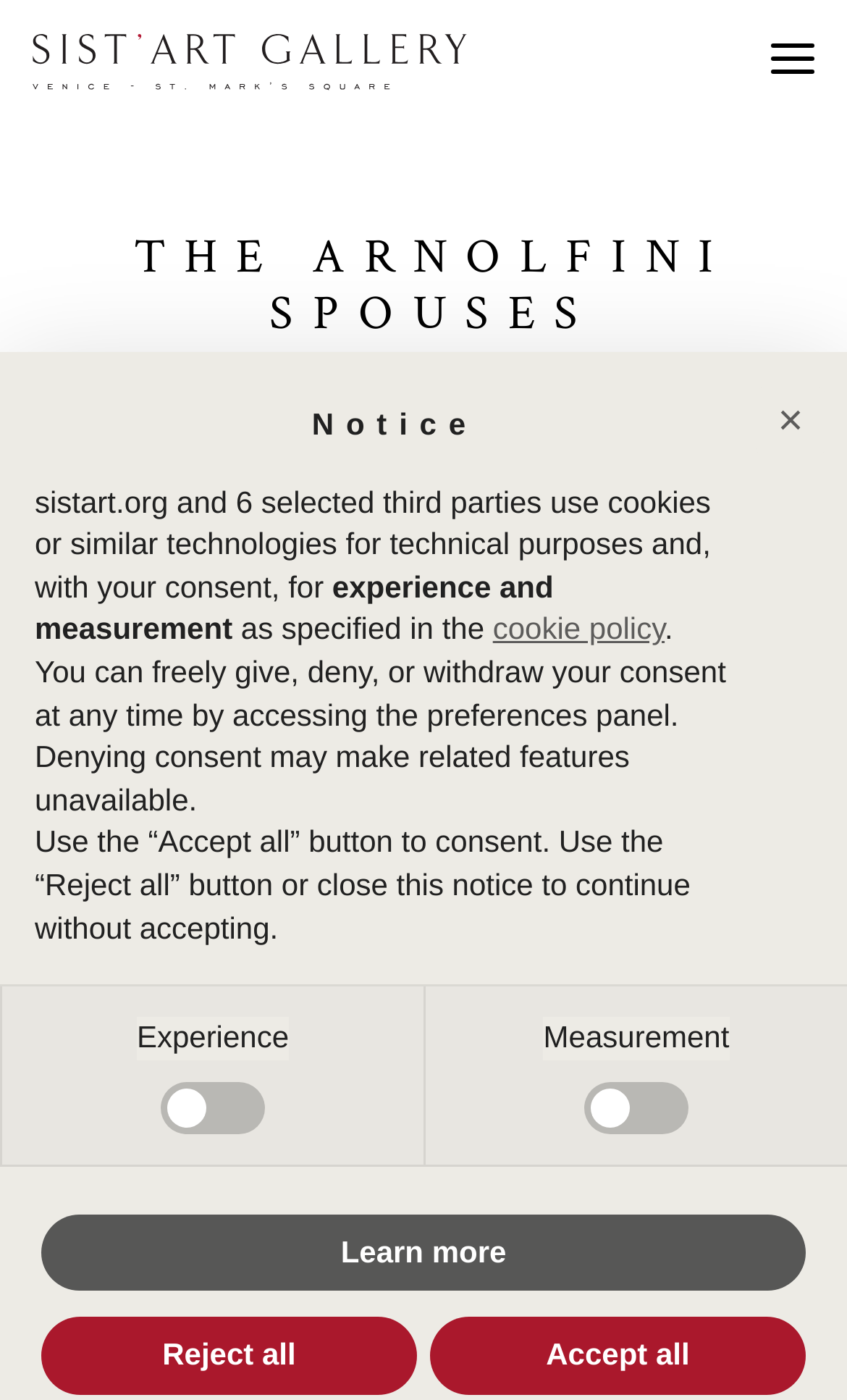Provide a brief response to the question below using a single word or phrase: 
What is the name of the art gallery?

Sist'Art Gallery - Venice